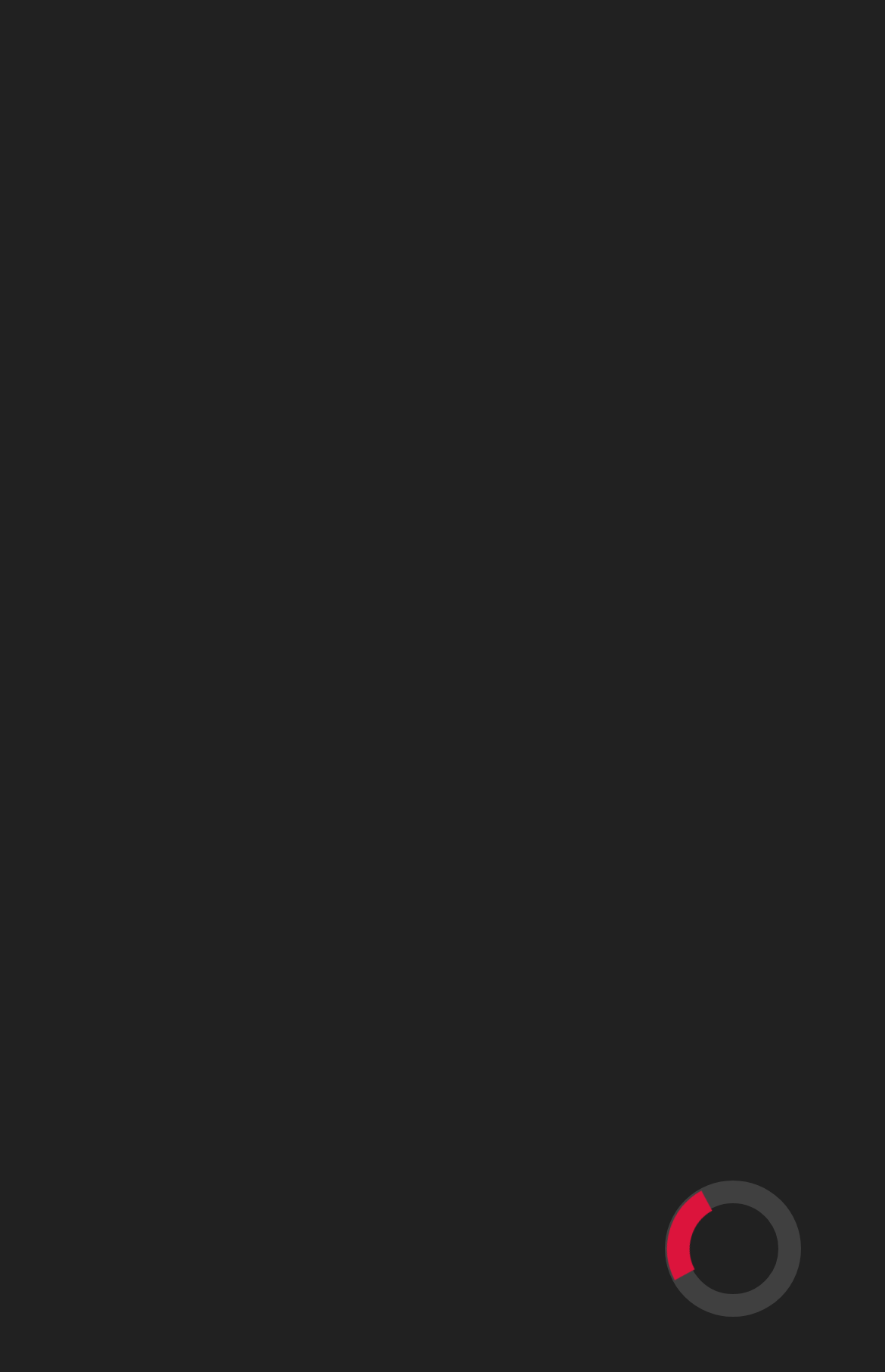Pinpoint the bounding box coordinates for the area that should be clicked to perform the following instruction: "Click on Primary Menu".

[0.051, 0.549, 0.154, 0.632]